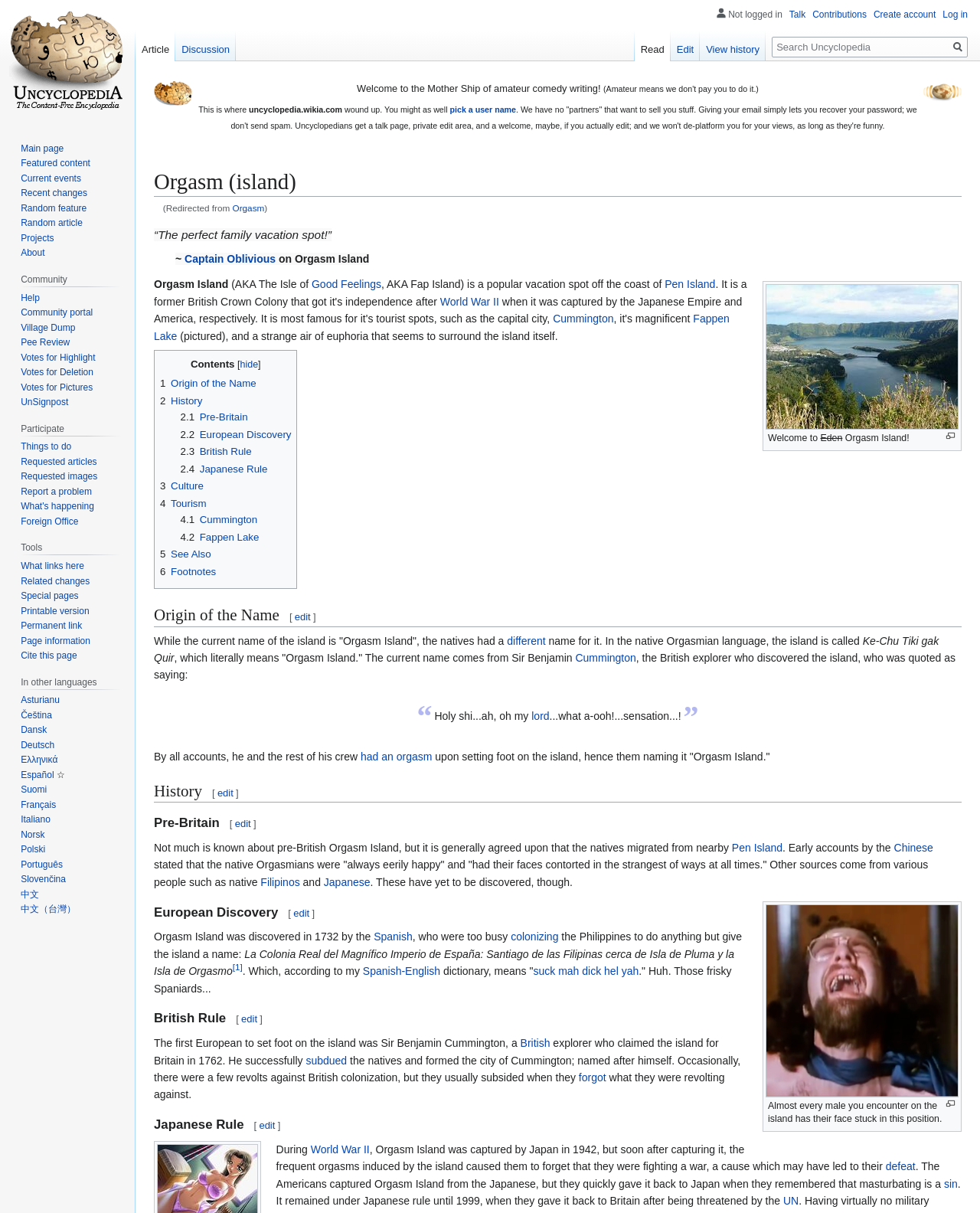Provide a one-word or brief phrase answer to the question:
What is the name of the lake mentioned on the island?

Fappen Lake